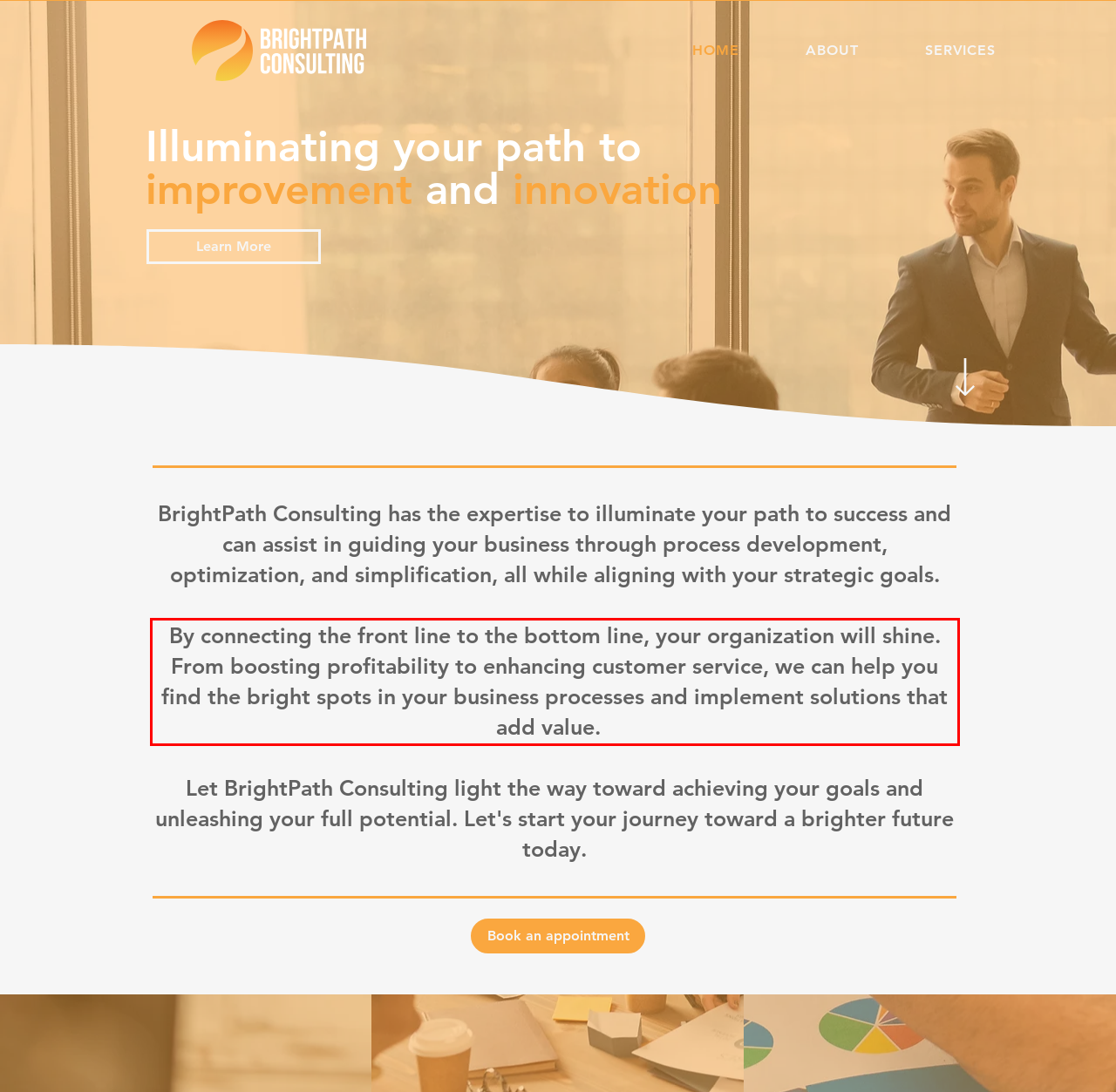You are given a webpage screenshot with a red bounding box around a UI element. Extract and generate the text inside this red bounding box.

By connecting the front line to the bottom line, your organization will shine. From boosting profitability to enhancing customer service, we can help you find the bright spots in your business processes and implement solutions that add value.